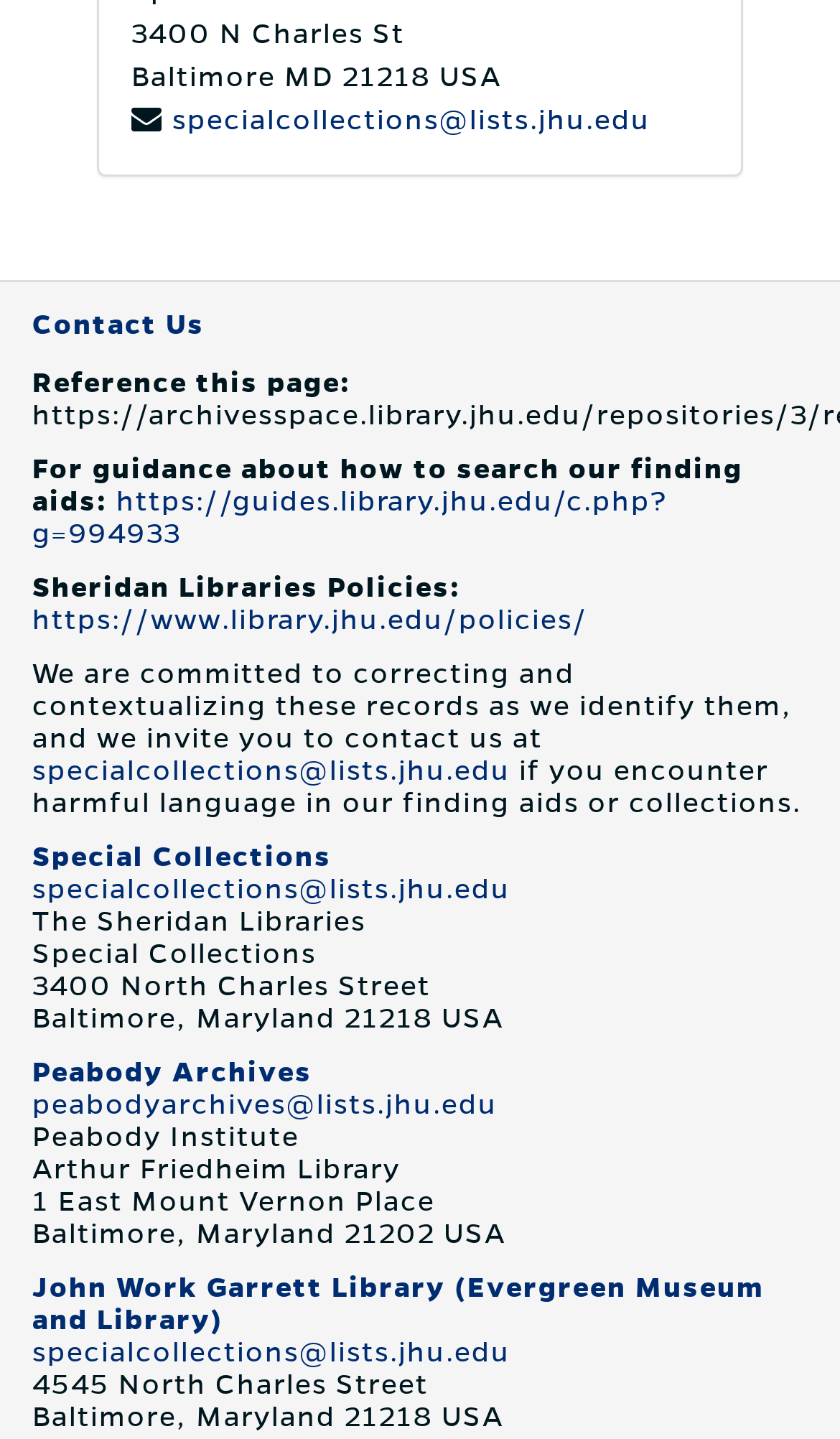Please identify the coordinates of the bounding box for the clickable region that will accomplish this instruction: "Visit Sheridan Libraries Policies".

[0.038, 0.42, 0.7, 0.441]